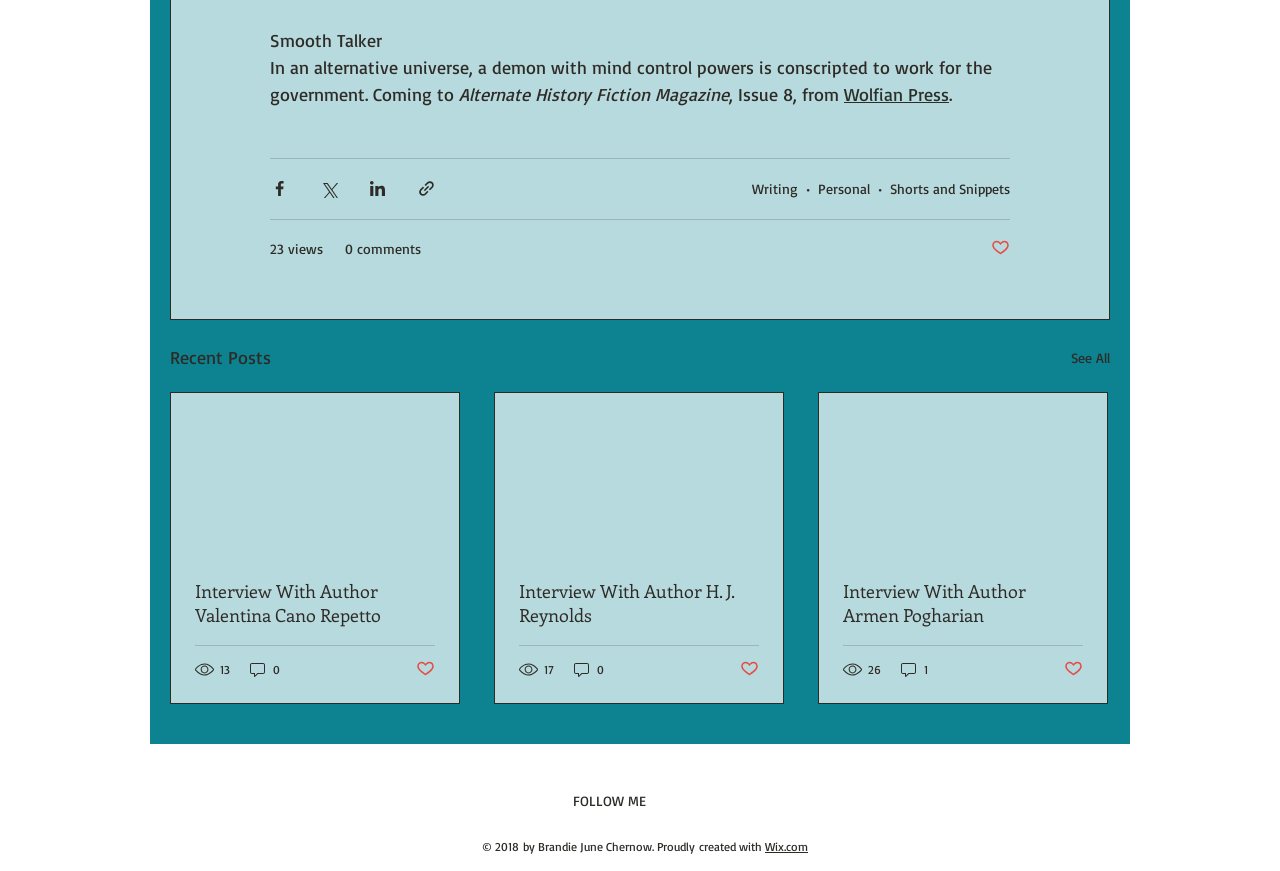What is the title of the article at the top?
Can you provide a detailed and comprehensive answer to the question?

The title of the article at the top is 'Smooth Talker' which is a StaticText element with bounding box coordinates [0.211, 0.033, 0.298, 0.058].